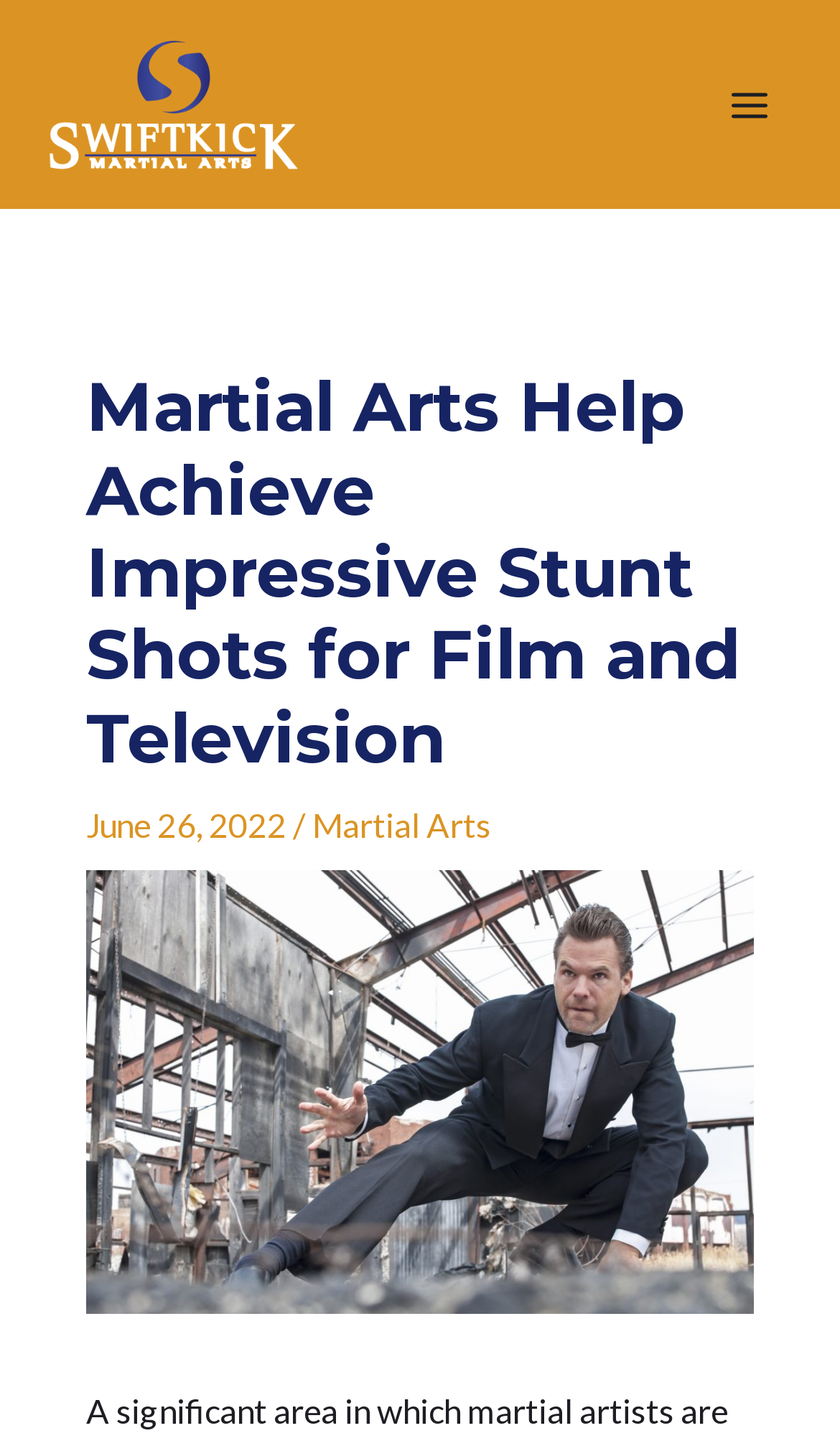Based on the element description Data Protection Notice, identify the bounding box coordinates for the UI element. The coordinates should be in the format (top-left x, top-left y, bottom-right x, bottom-right y) and within the 0 to 1 range.

None